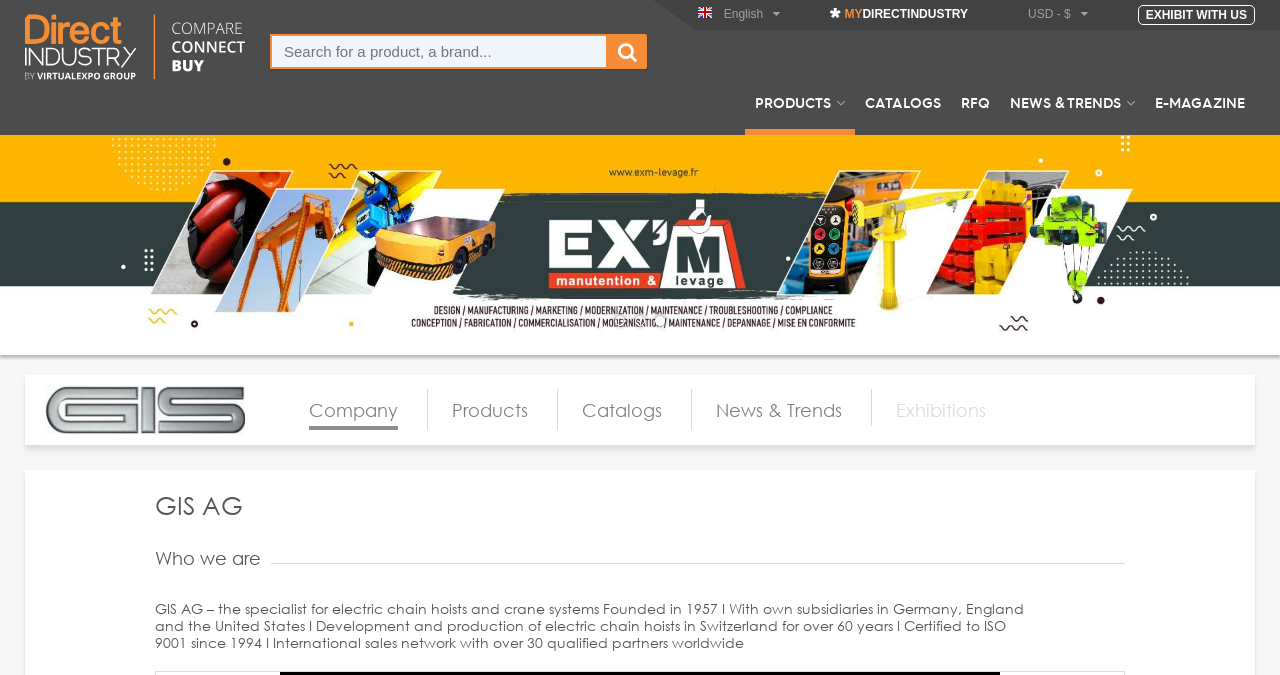Bounding box coordinates are specified in the format (top-left x, top-left y, bottom-right x, bottom-right y). All values are floating point numbers bounded between 0 and 1. Please provide the bounding box coordinate of the region this sentence describes: News & Trends

[0.781, 0.138, 0.895, 0.2]